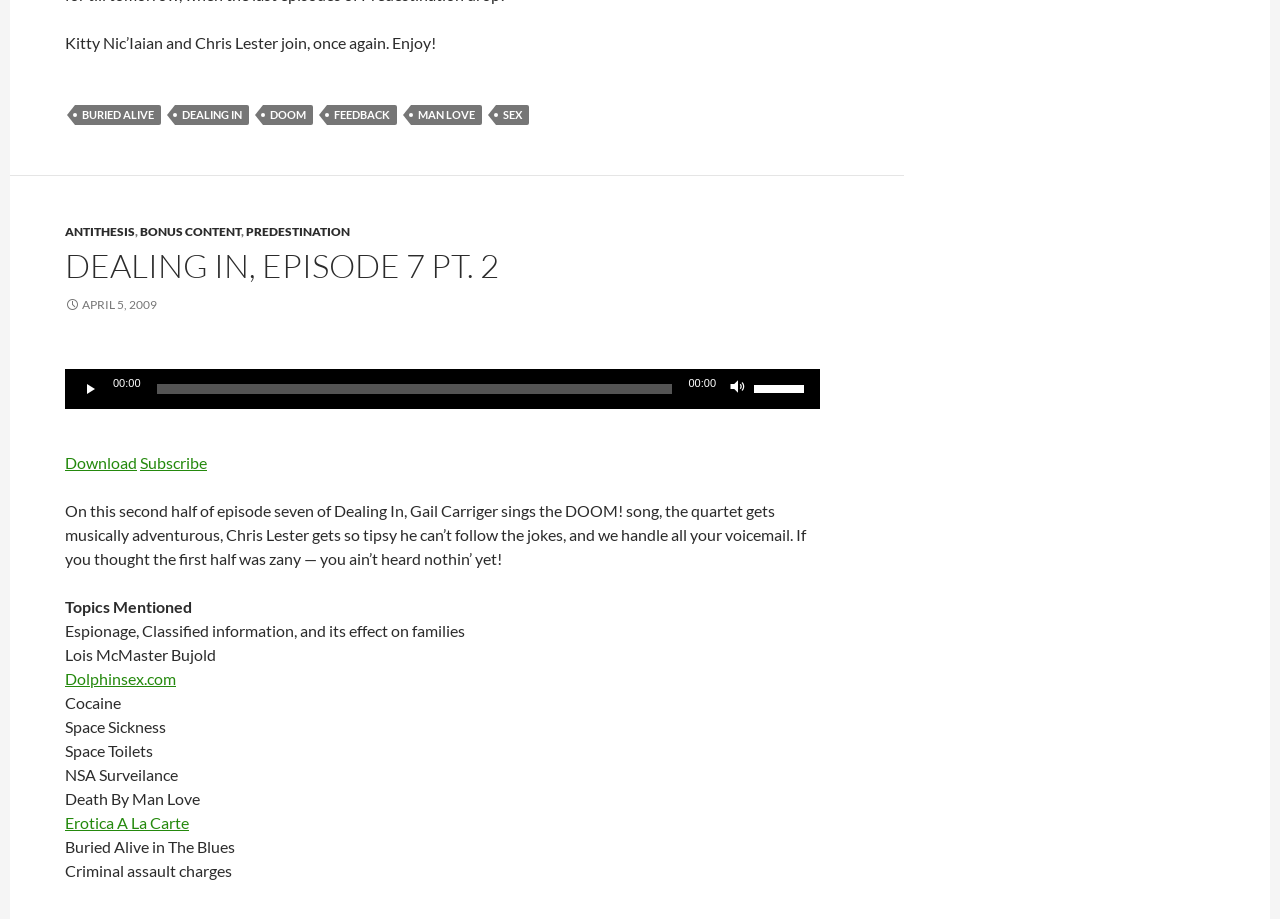Determine the bounding box for the UI element as described: "Erotica A La Carte". The coordinates should be represented as four float numbers between 0 and 1, formatted as [left, top, right, bottom].

[0.051, 0.885, 0.148, 0.905]